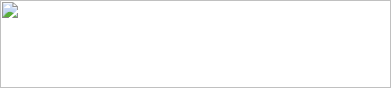Identify and describe all the elements present in the image.

The image displayed on the webpage is a small icon or graphic element related to the TINMatch ToolKit, which is likely part of the user interface. It may represent functionality within the toolkit, possibly pertaining to features like validation and TIN matching. The icon's design includes a green element, suggesting it might convey notions of accuracy, efficiency, or compliance that align with the toolkit's purpose. This visual element accompanies a variety of text on the page that highlights the toolkit's capabilities to automate TIN validation processes and enhance operational efficiency for financial institutions.